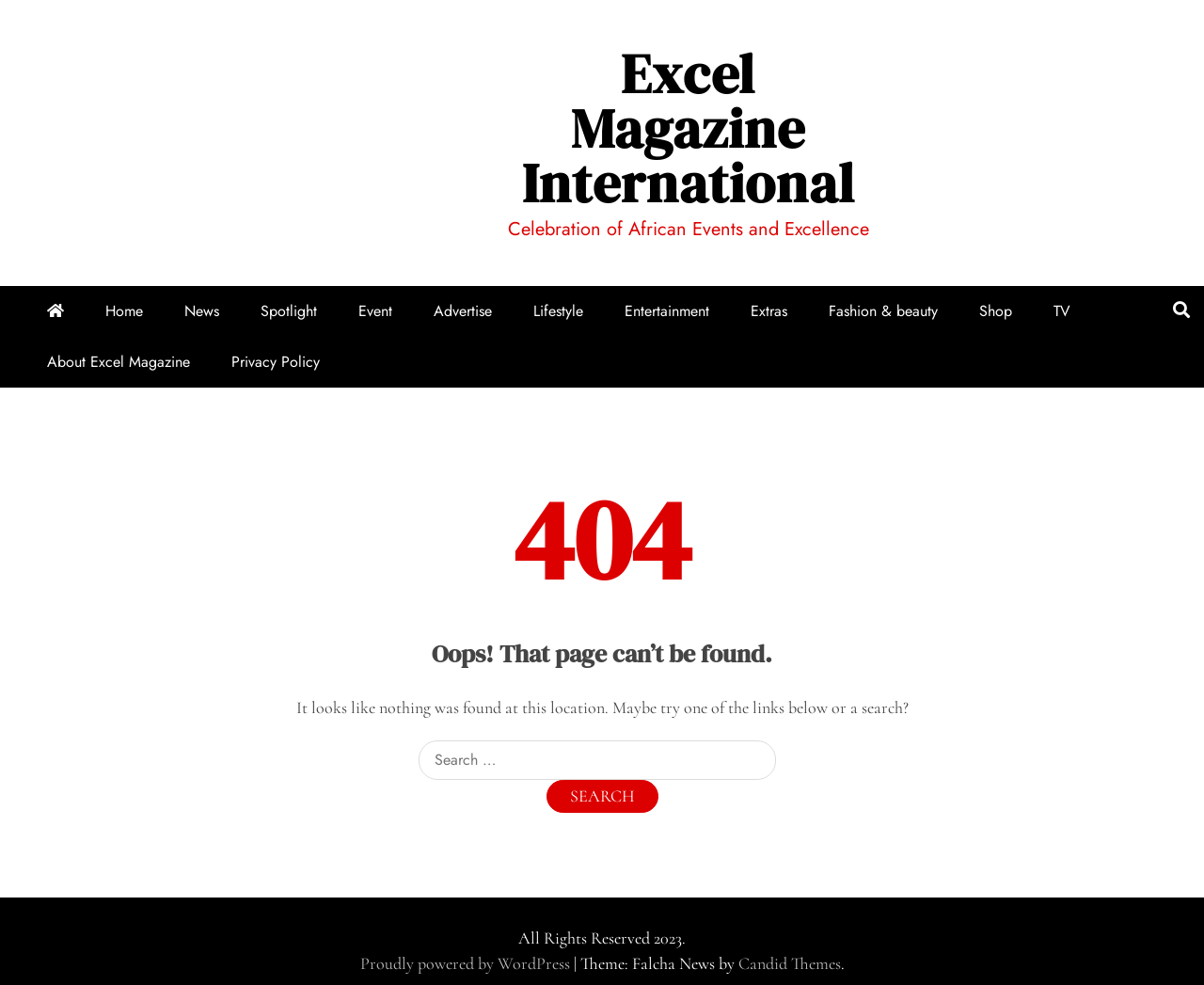What is the name of the magazine?
Please provide a single word or phrase as your answer based on the image.

Excel Magazine International